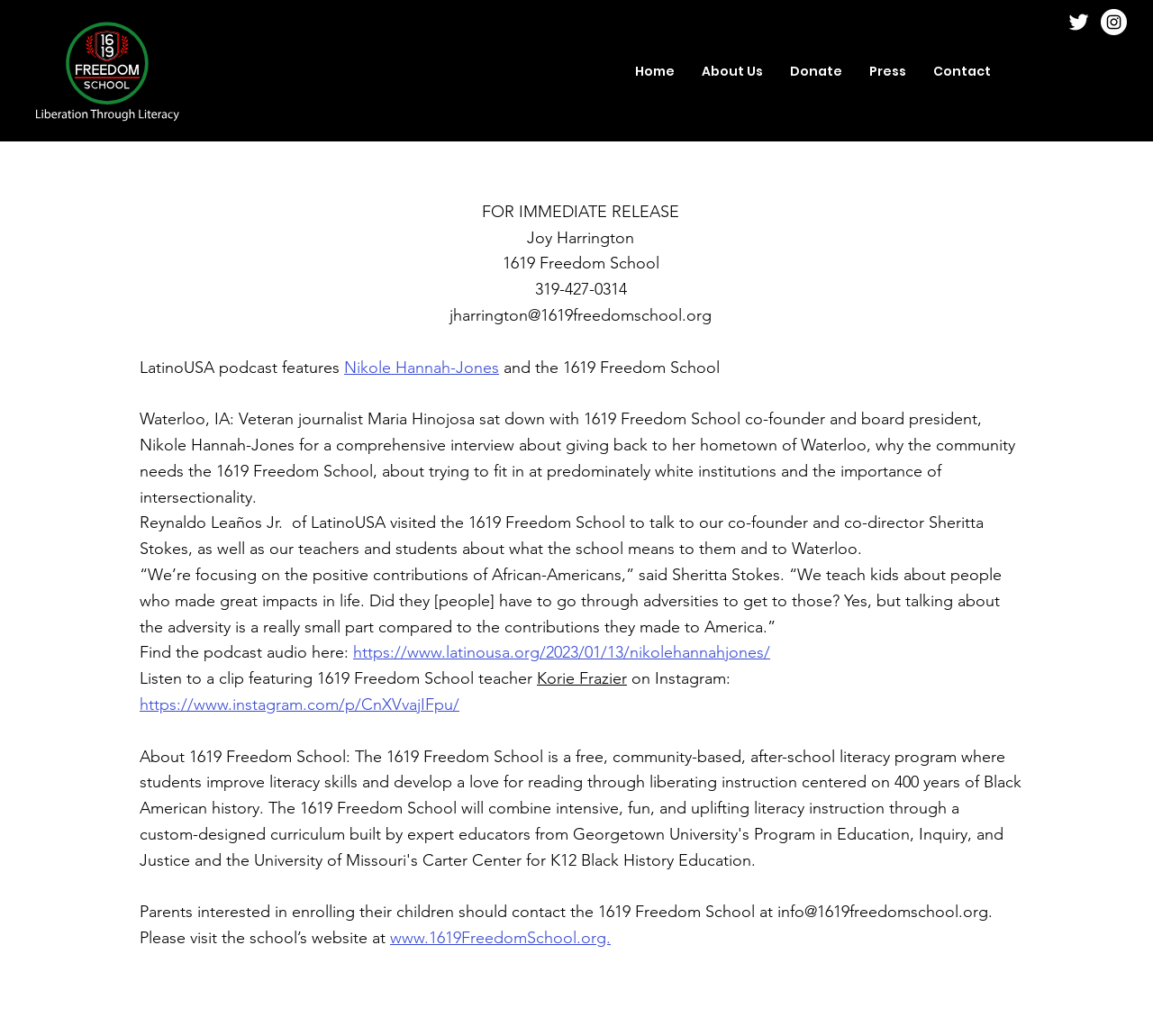Using floating point numbers between 0 and 1, provide the bounding box coordinates in the format (top-left x, top-left y, bottom-right x, bottom-right y). Locate the UI element described here: Korie Frazier

[0.466, 0.645, 0.544, 0.664]